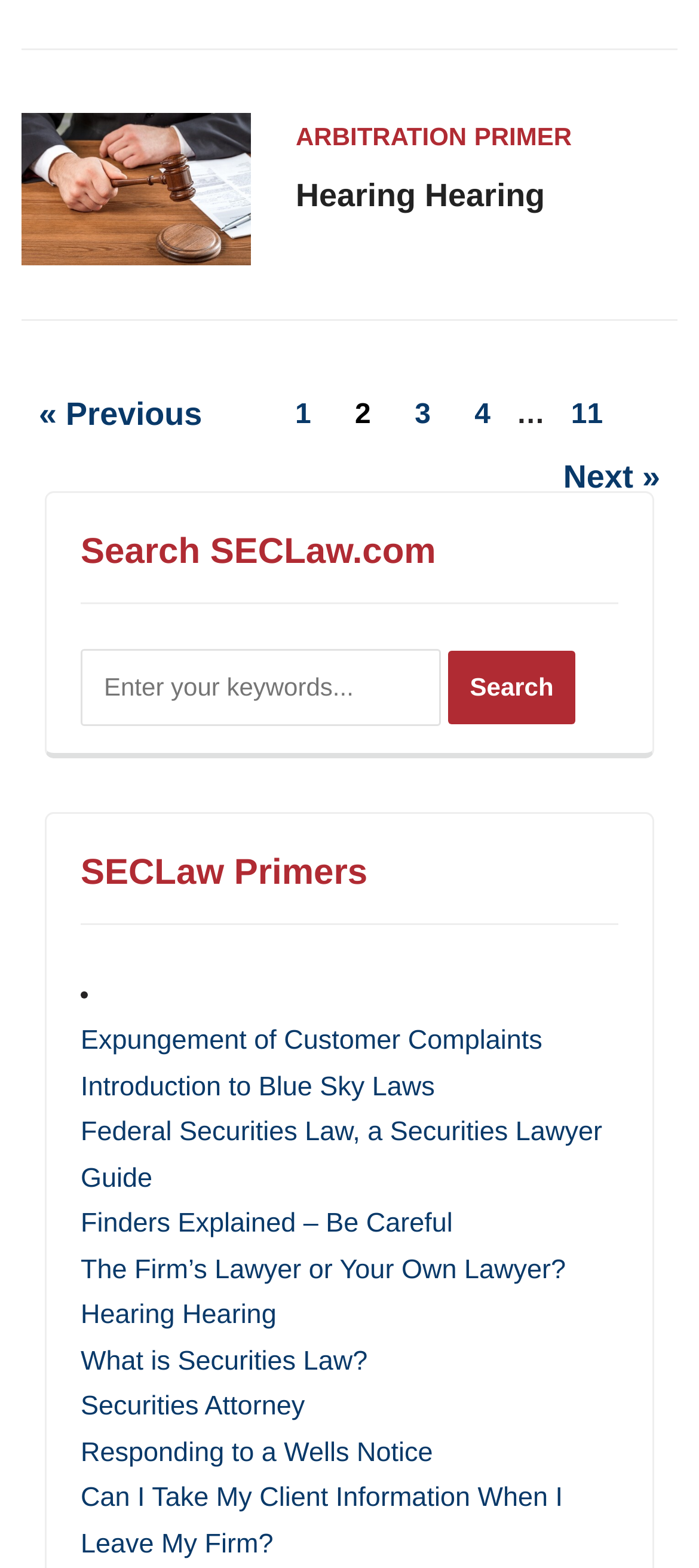What is the purpose of the search box?
Look at the image and respond with a one-word or short phrase answer.

Search SECLaw.com